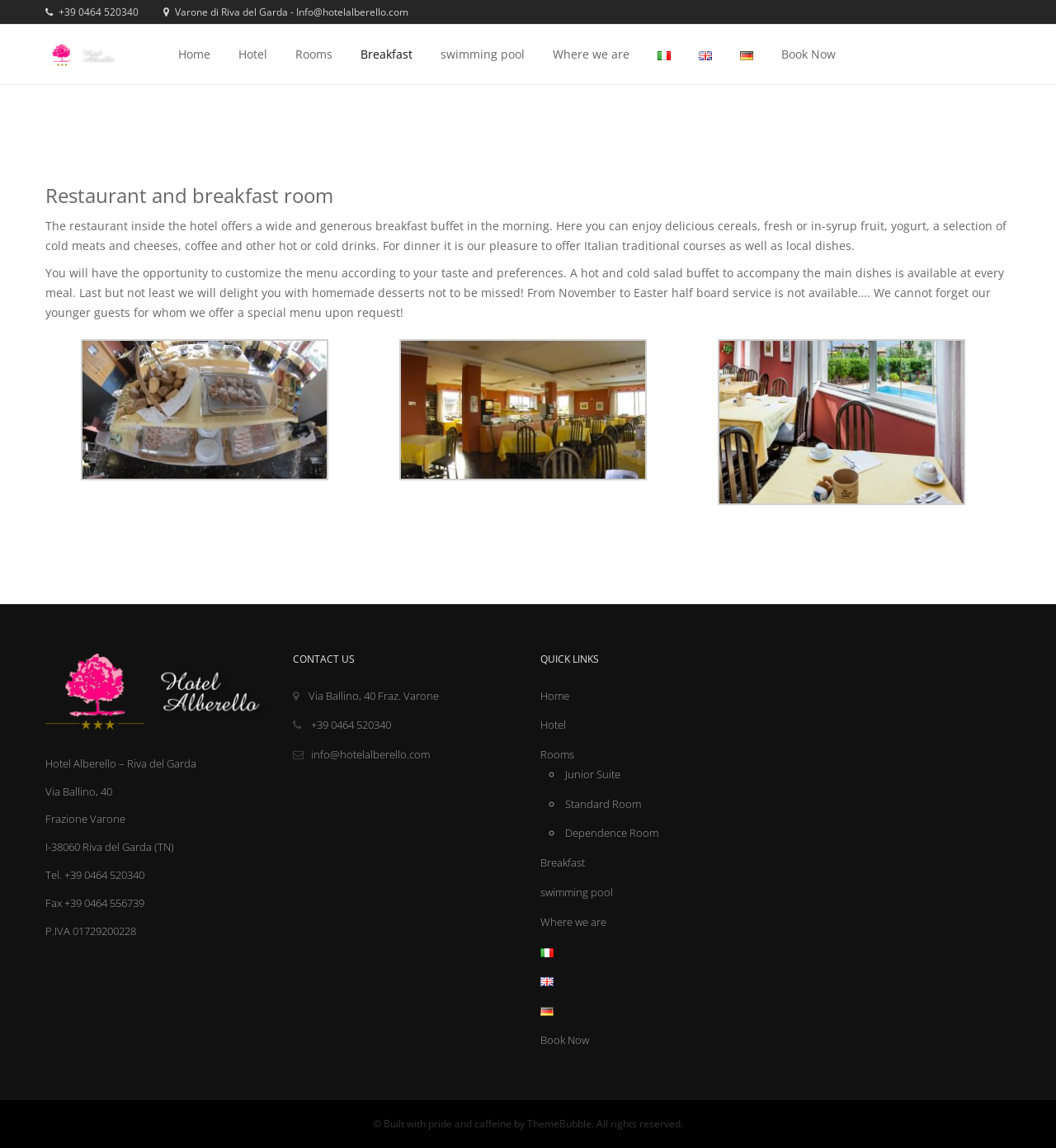Given the description "alt="Hotel Alberello"", provide the bounding box coordinates of the corresponding UI element.

[0.043, 0.039, 0.11, 0.053]